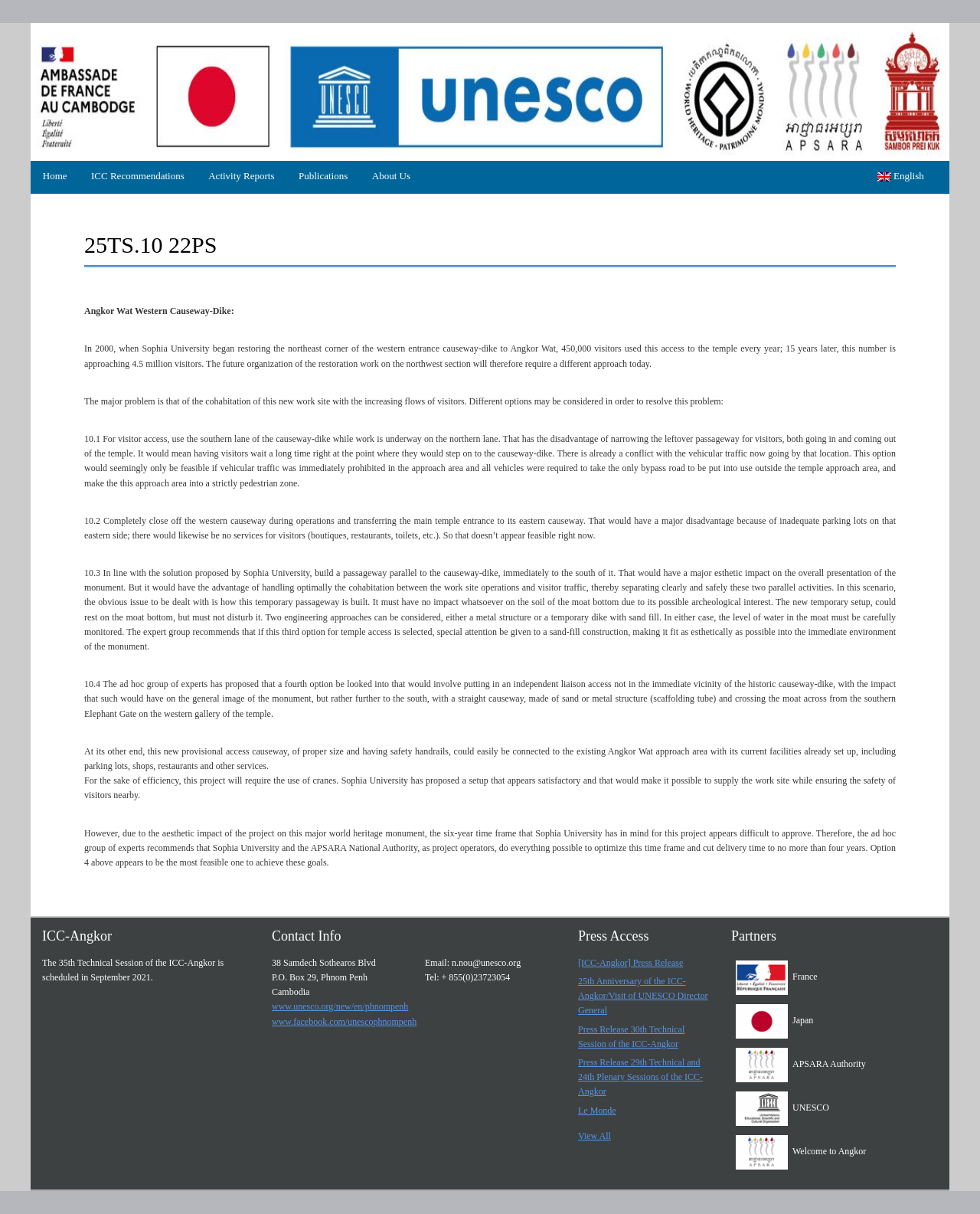Give a concise answer of one word or phrase to the question: 
How many options are proposed for visitor access during the restoration work?

4